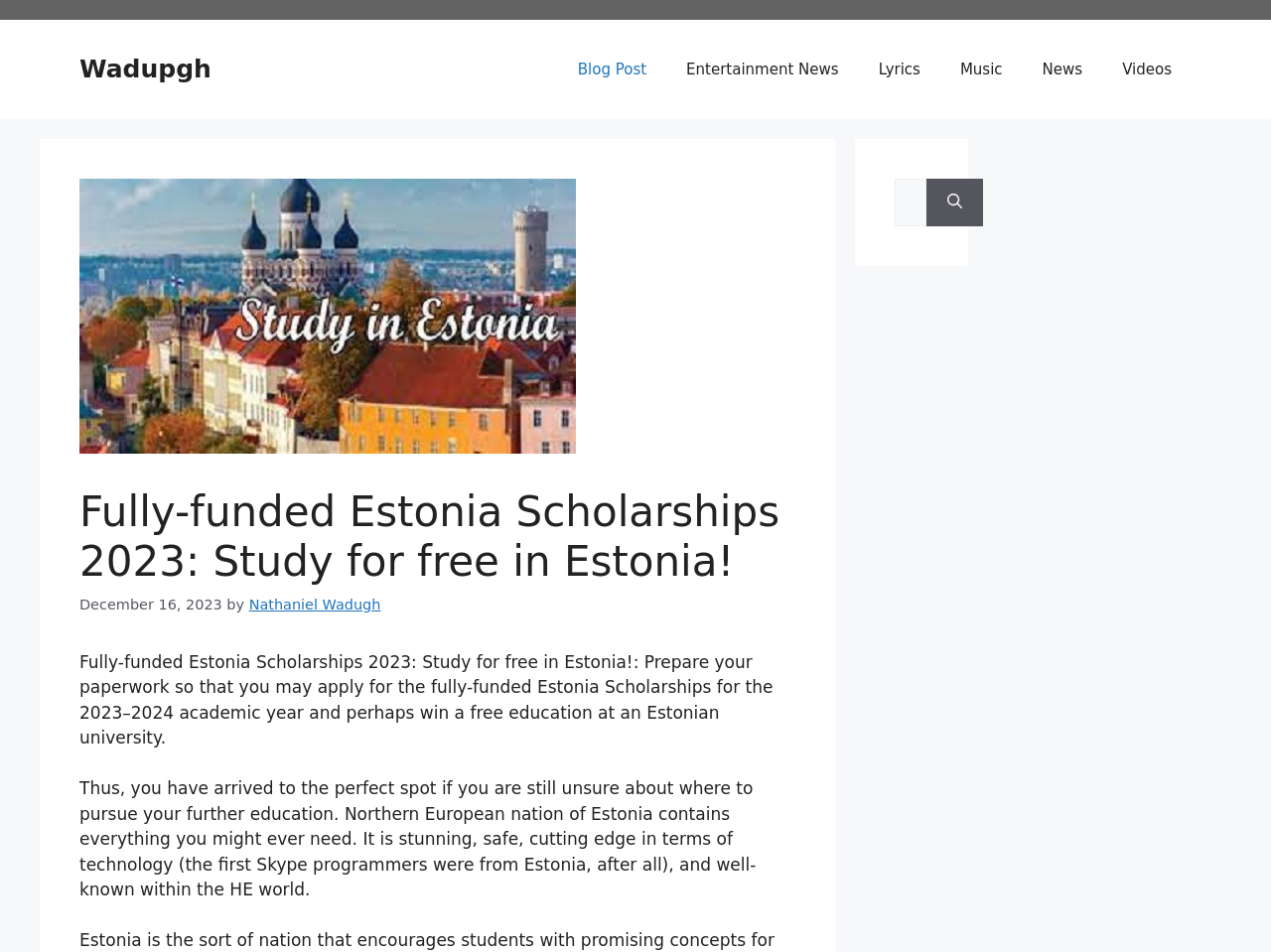Find the UI element described as: "alt="EBRAZ - ENG -"" and predict its bounding box coordinates. Ensure the coordinates are four float numbers between 0 and 1, [left, top, right, bottom].

None